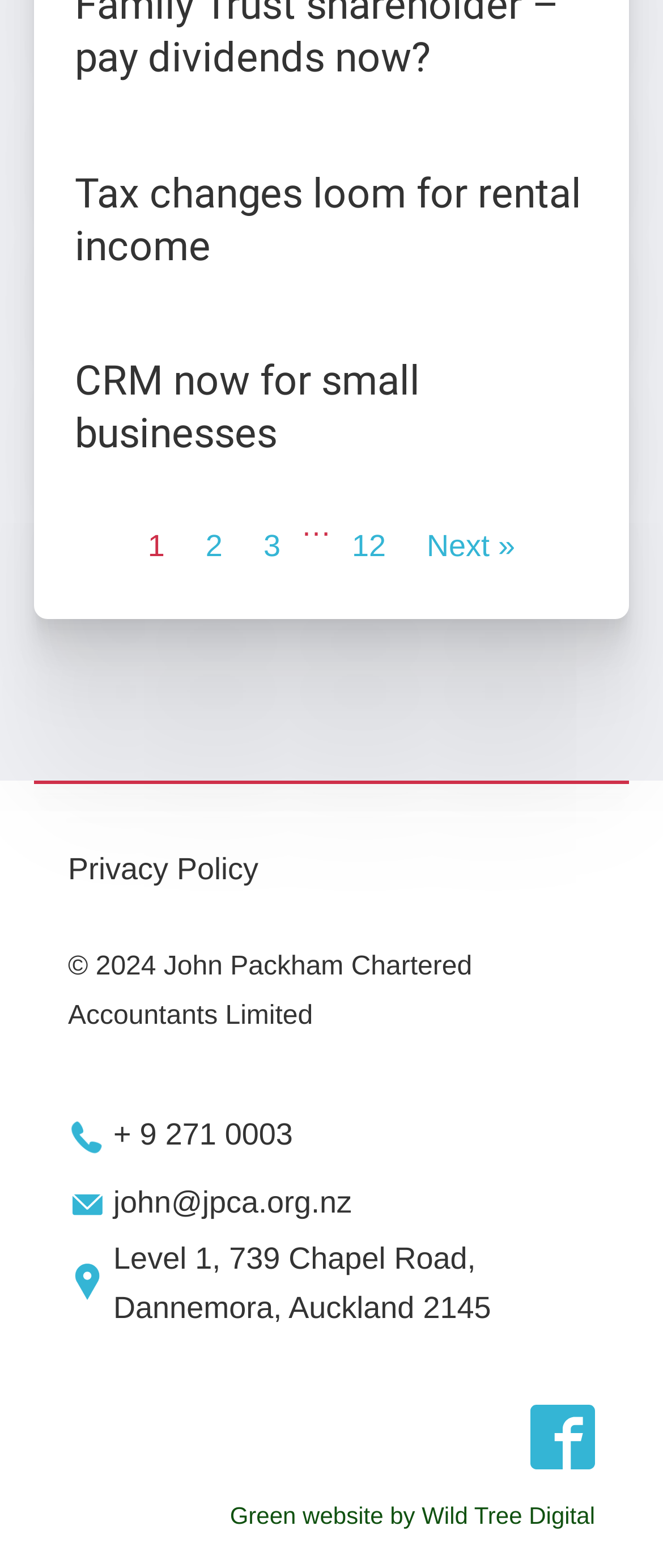Can you specify the bounding box coordinates of the area that needs to be clicked to fulfill the following instruction: "Go to page 12"?

[0.5, 0.32, 0.613, 0.378]